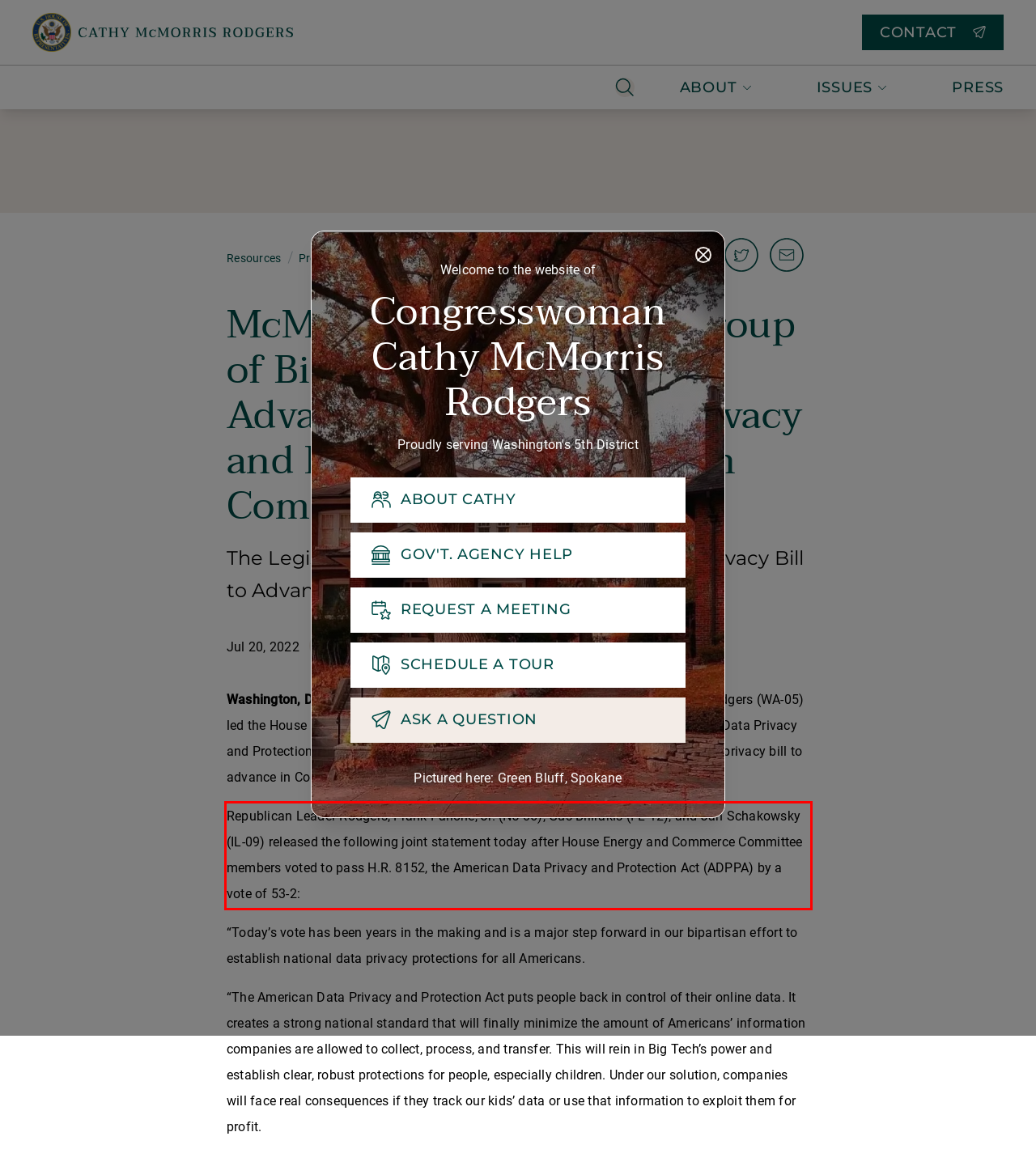Please examine the webpage screenshot and extract the text within the red bounding box using OCR.

Republican Leader Rodgers, Frank Pallone, Jr. (NJ-06), Gus Bilirakis (FL-12), and Jan Schakowsky (IL-09) released the following joint statement today after House Energy and Commerce Committee members voted to pass H.R. 8152, the American Data Privacy and Protection Act (ADPPA) by a vote of 53-2: